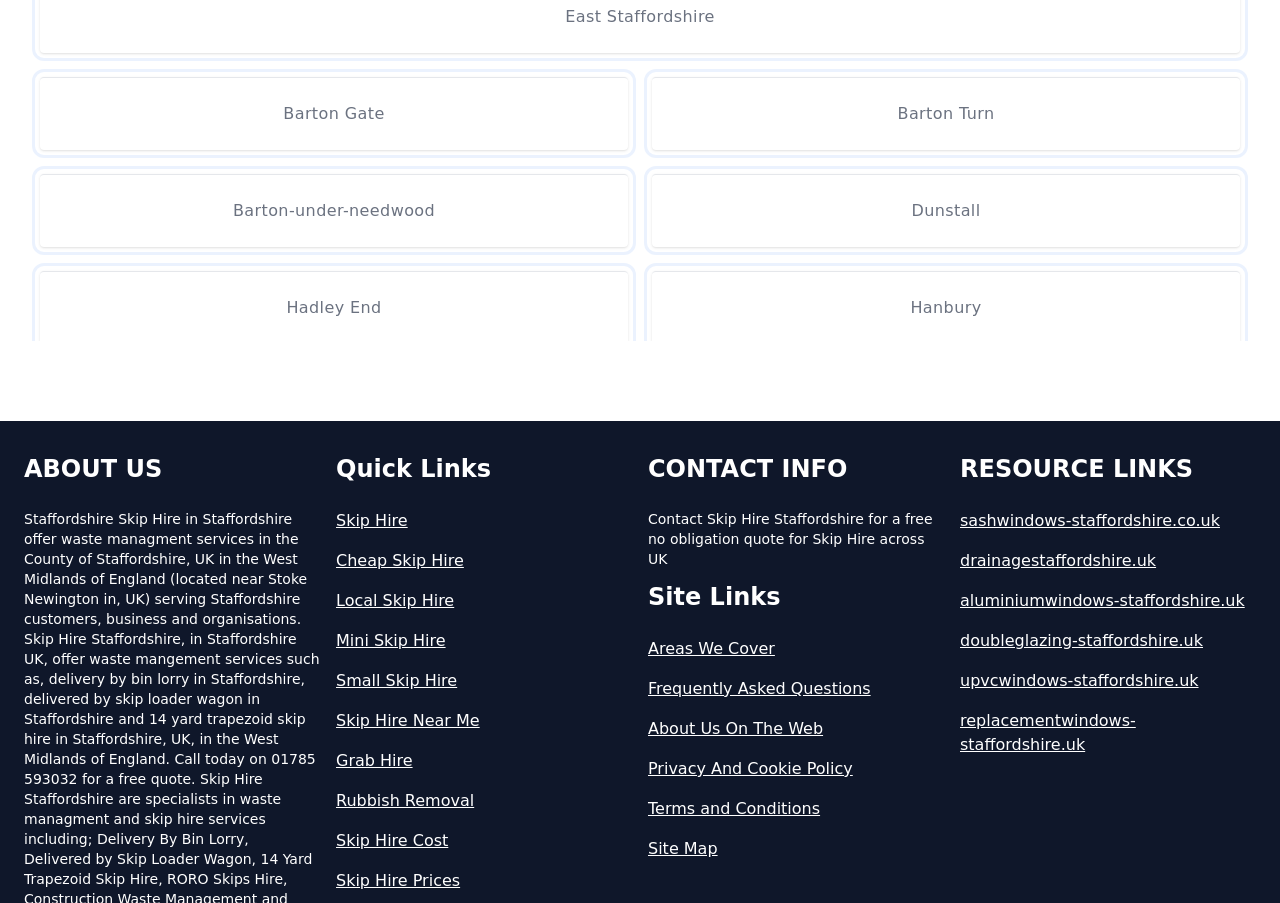Use a single word or phrase to answer the question:
What type of information can be found in the 'RESOURCE LINKS' section?

Links to related websites